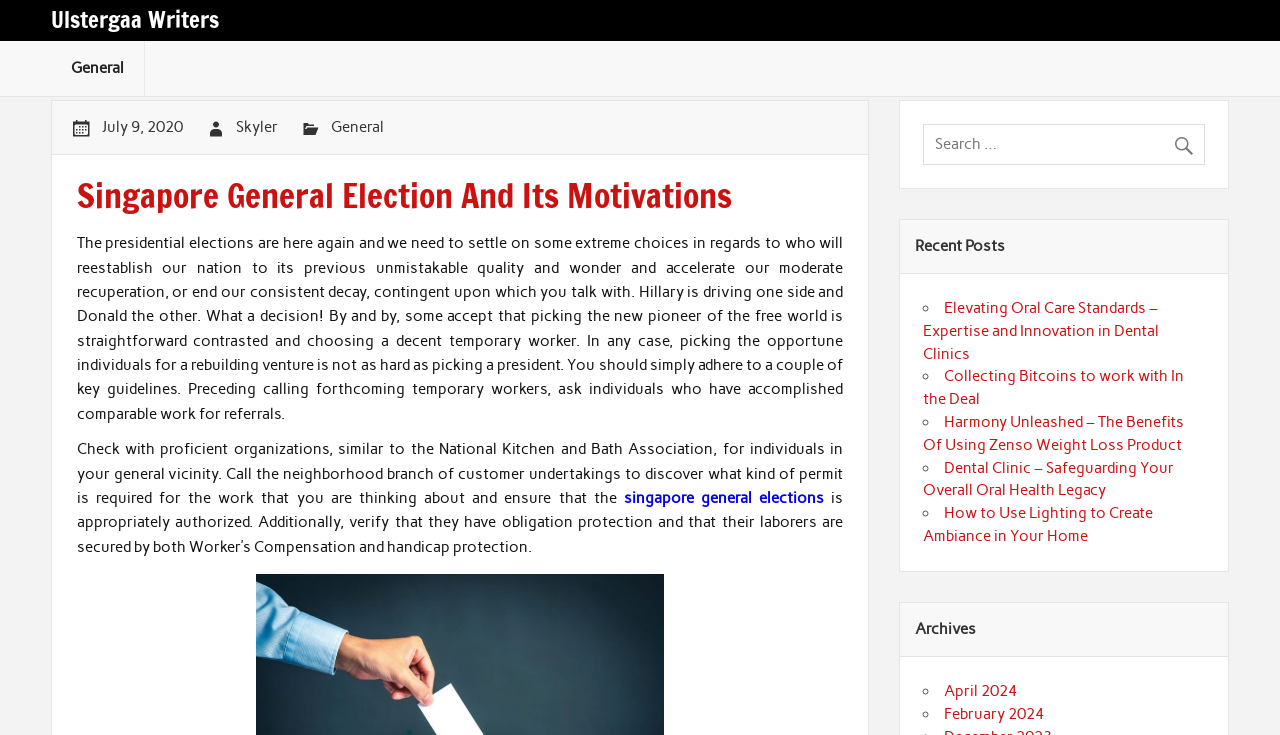What is the link related to dental clinics? From the image, respond with a single word or brief phrase.

Dental Clinic – Safeguarding Your Overall Oral Health Legacy